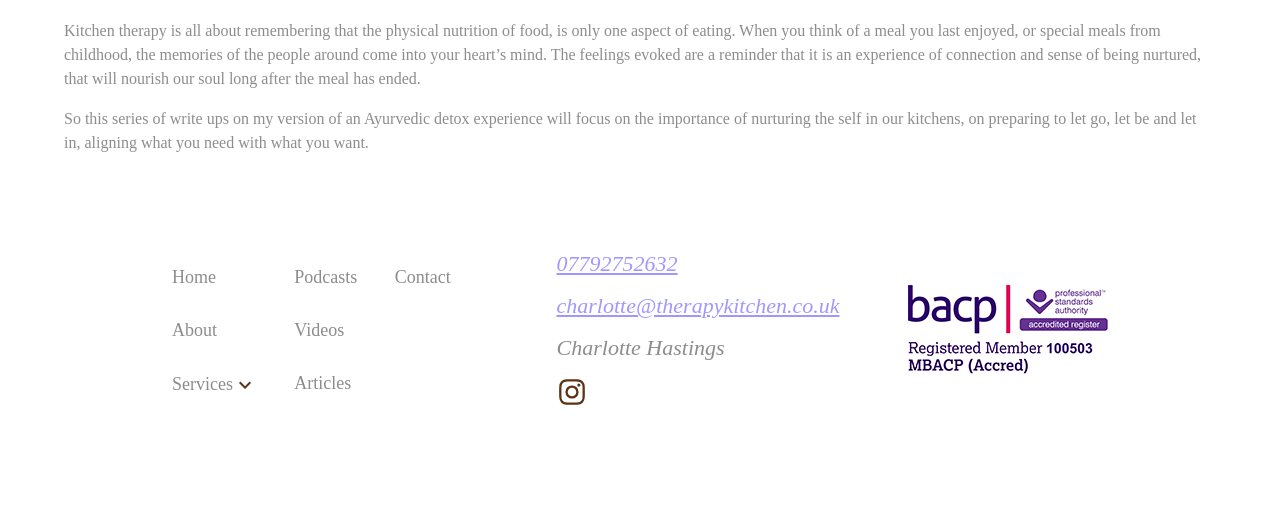Predict the bounding box of the UI element based on this description: "parent_node: 07792752632".

[0.435, 0.74, 0.632, 0.811]